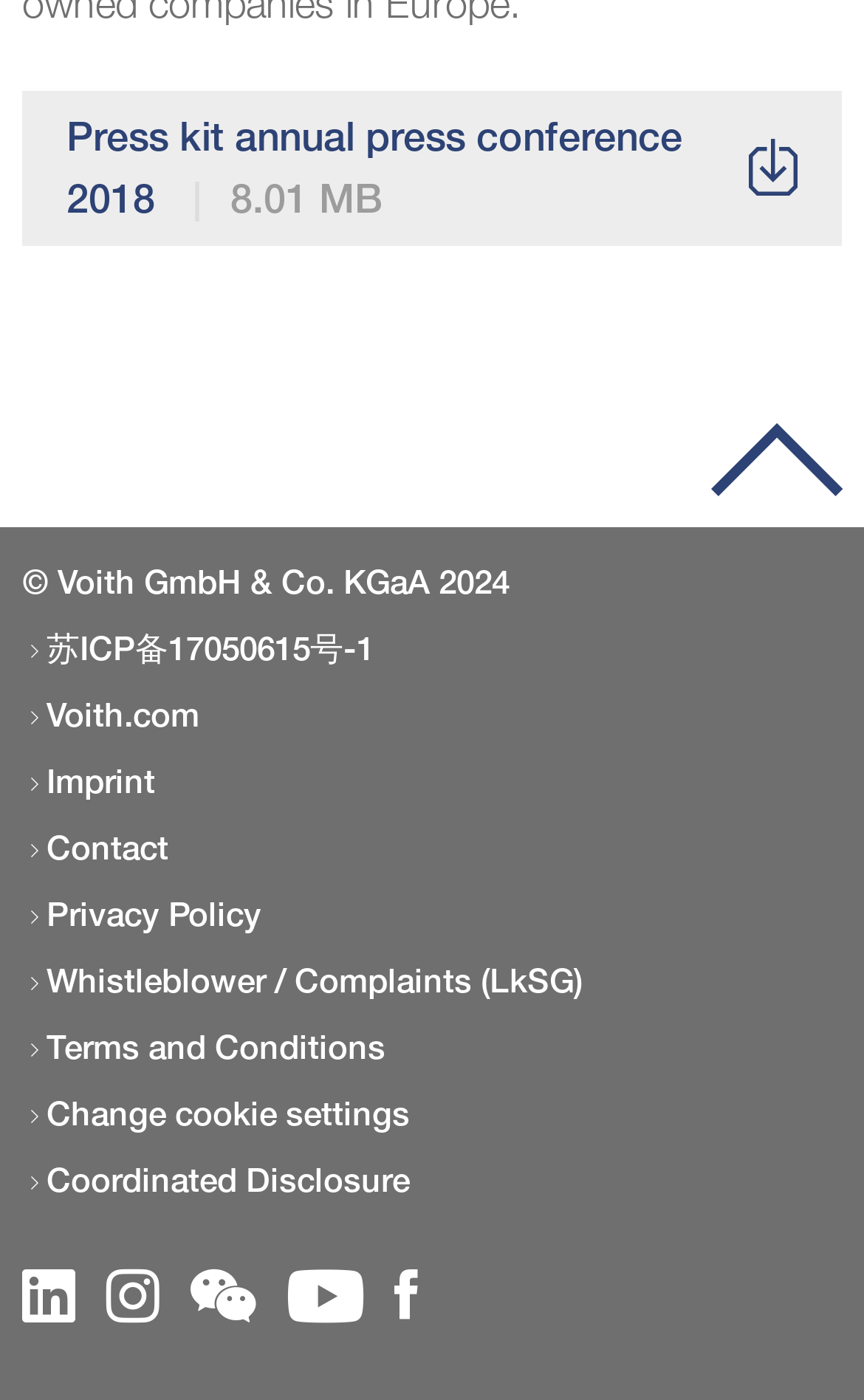Please specify the bounding box coordinates of the region to click in order to perform the following instruction: "Change cookie settings".

[0.026, 0.78, 0.674, 0.812]